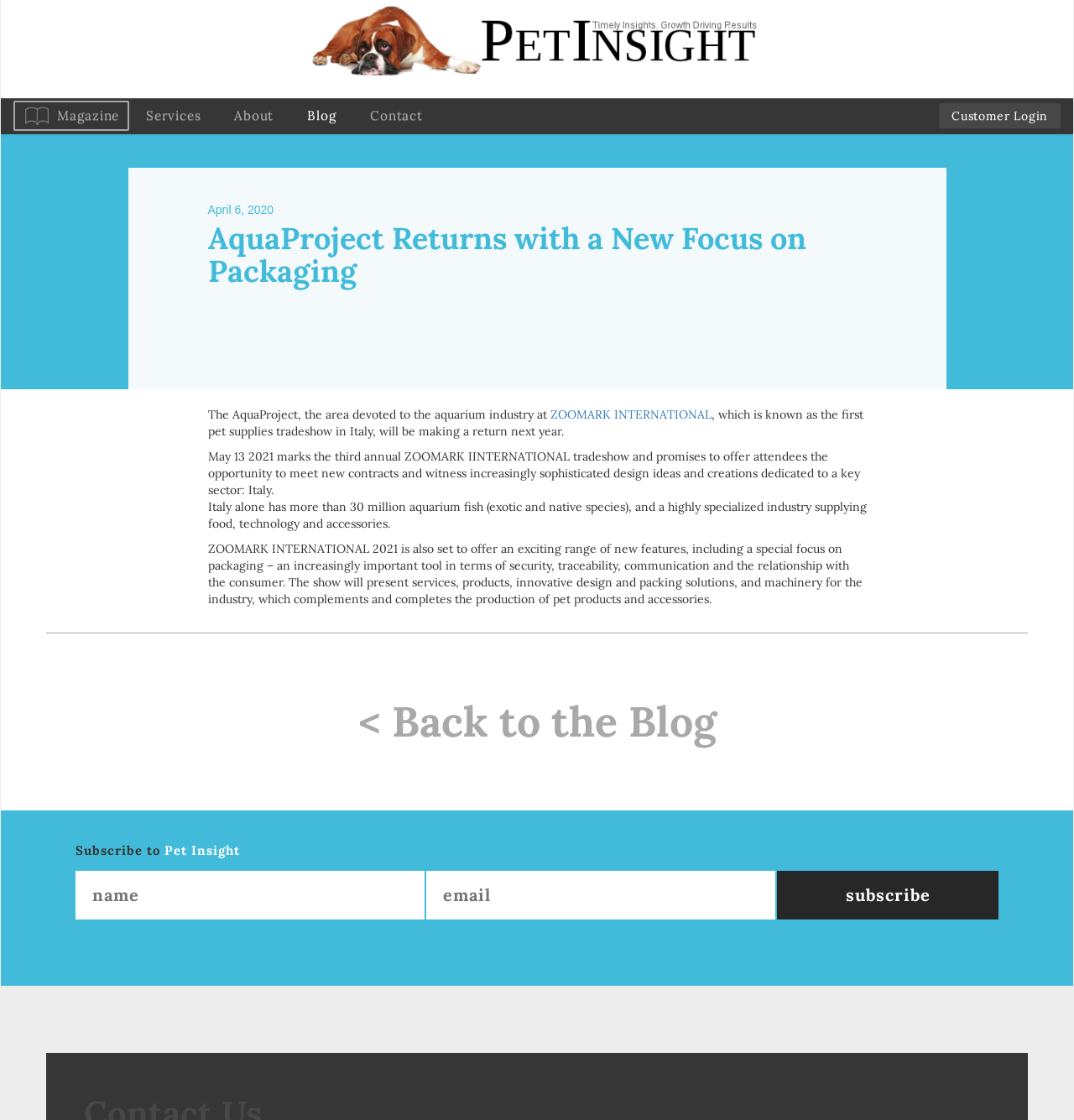Please answer the following question using a single word or phrase: 
How many aquarium fish are there in Italy?

more than 30 million